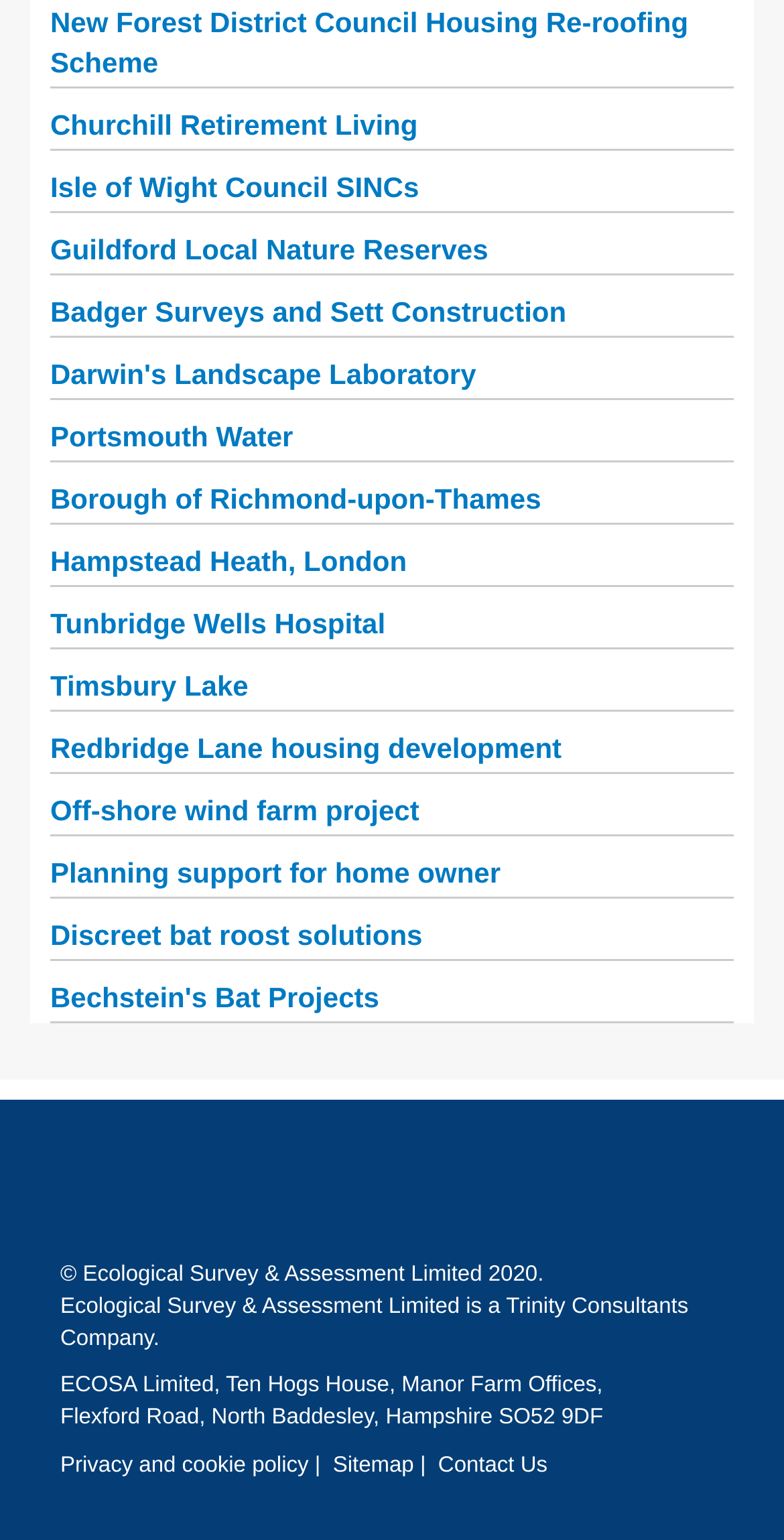Extract the bounding box coordinates for the described element: "Timsbury Lake". The coordinates should be represented as four float numbers between 0 and 1: [left, top, right, bottom].

[0.064, 0.435, 0.317, 0.456]